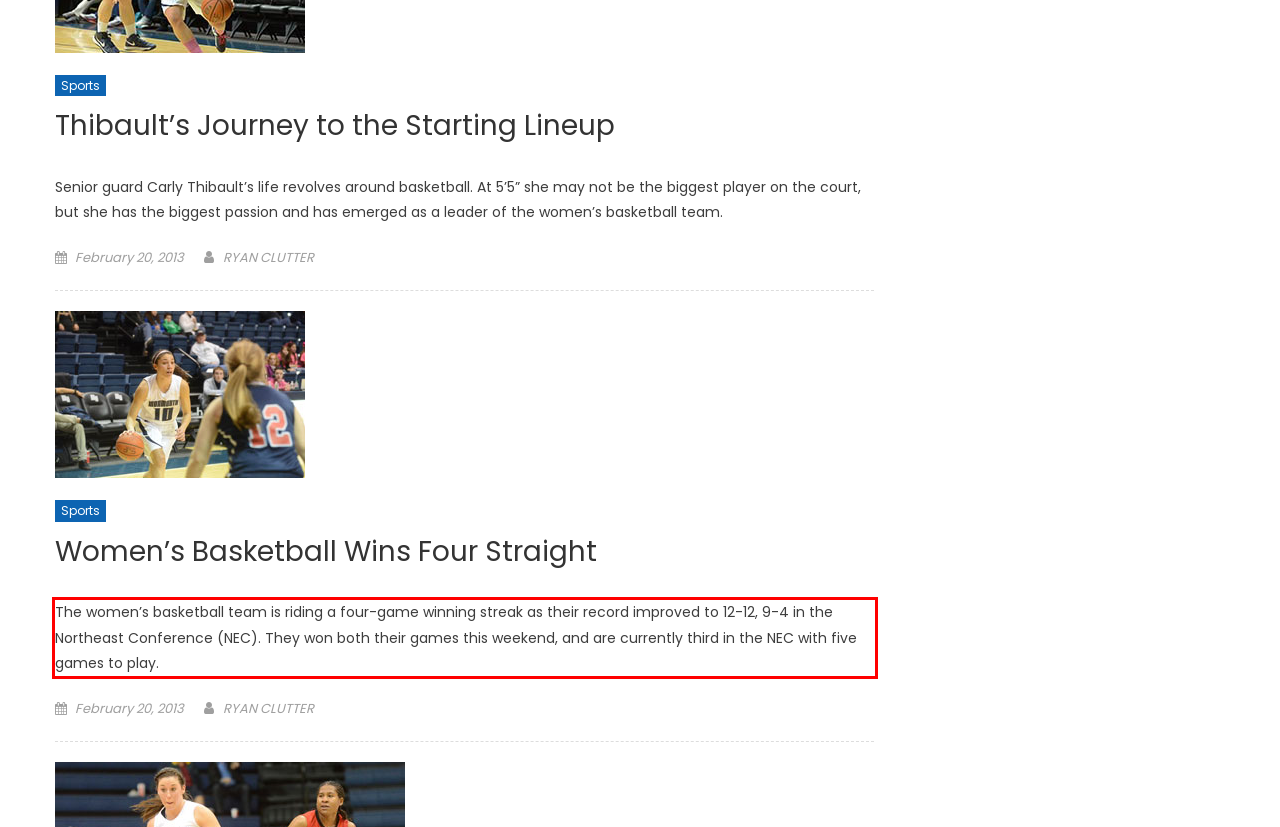From the screenshot of the webpage, locate the red bounding box and extract the text contained within that area.

The women’s basketball team is riding a four-game winning streak as their record improved to 12-12, 9-4 in the Northeast Conference (NEC). They won both their games this weekend, and are currently third in the NEC with five games to play.